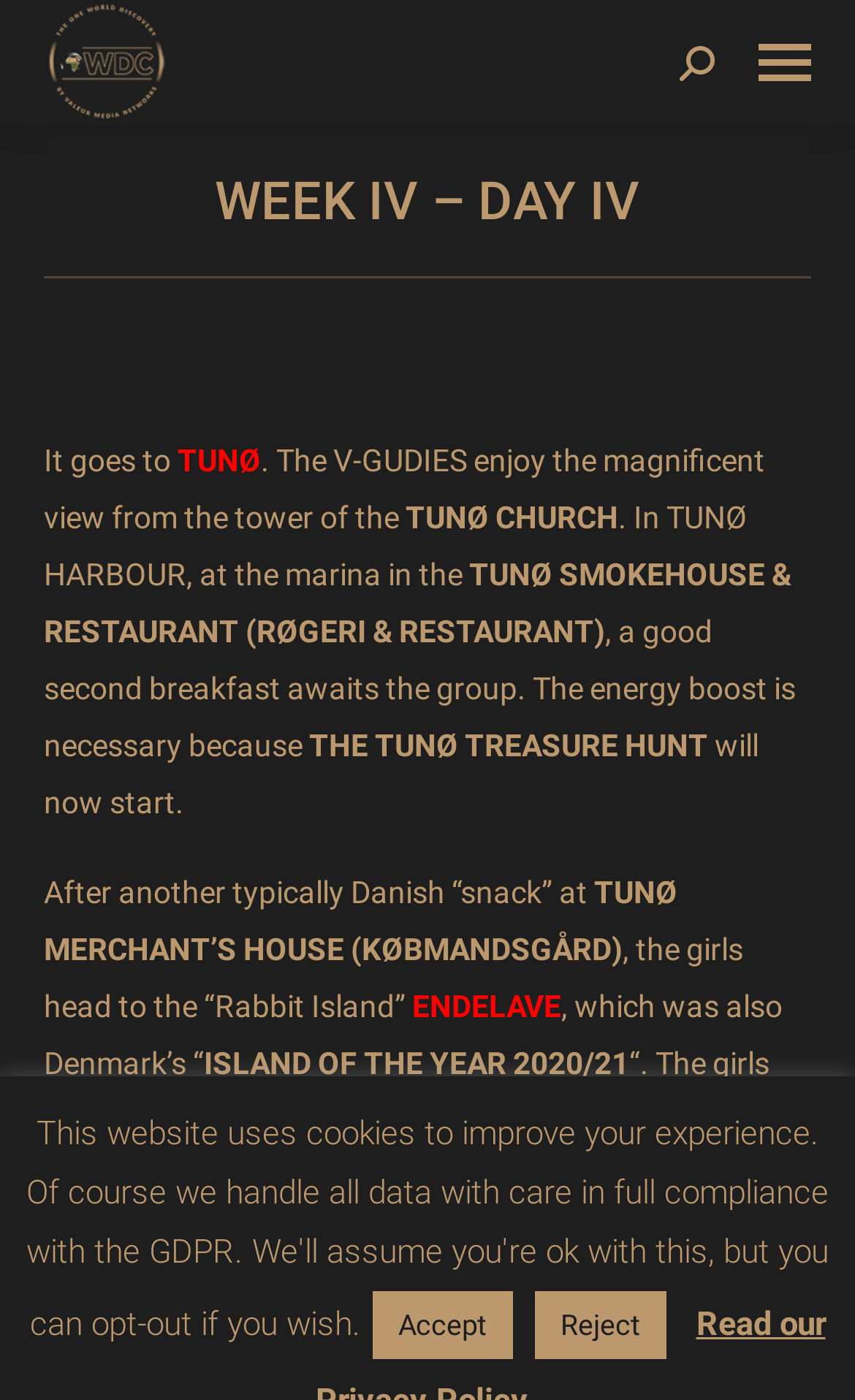What is the name of the island mentioned?
Based on the visual content, answer with a single word or a brief phrase.

ENDELAVE